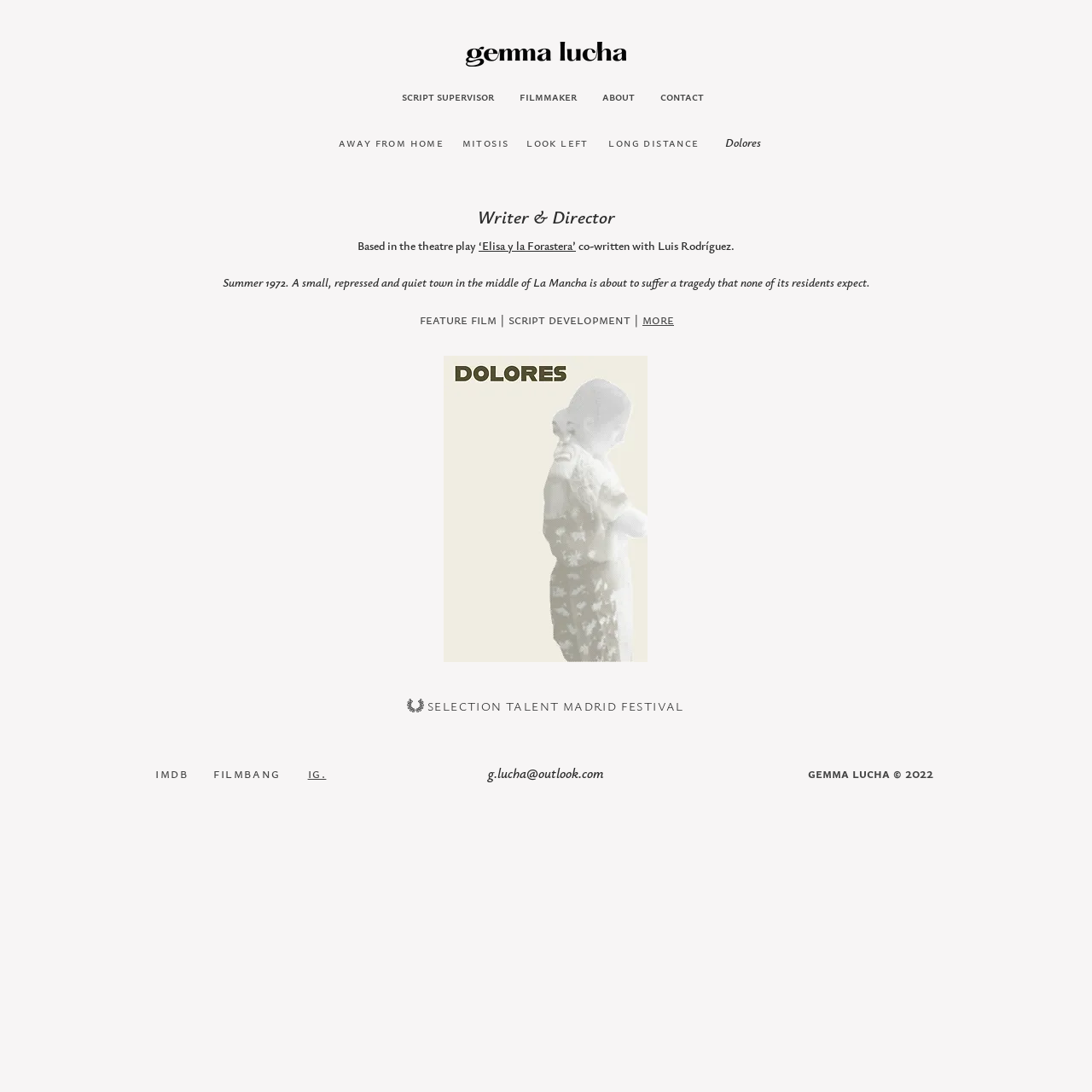Please predict the bounding box coordinates of the element's region where a click is necessary to complete the following instruction: "go to script supervisor". The coordinates should be represented by four float numbers between 0 and 1, i.e., [left, top, right, bottom].

[0.356, 0.08, 0.464, 0.092]